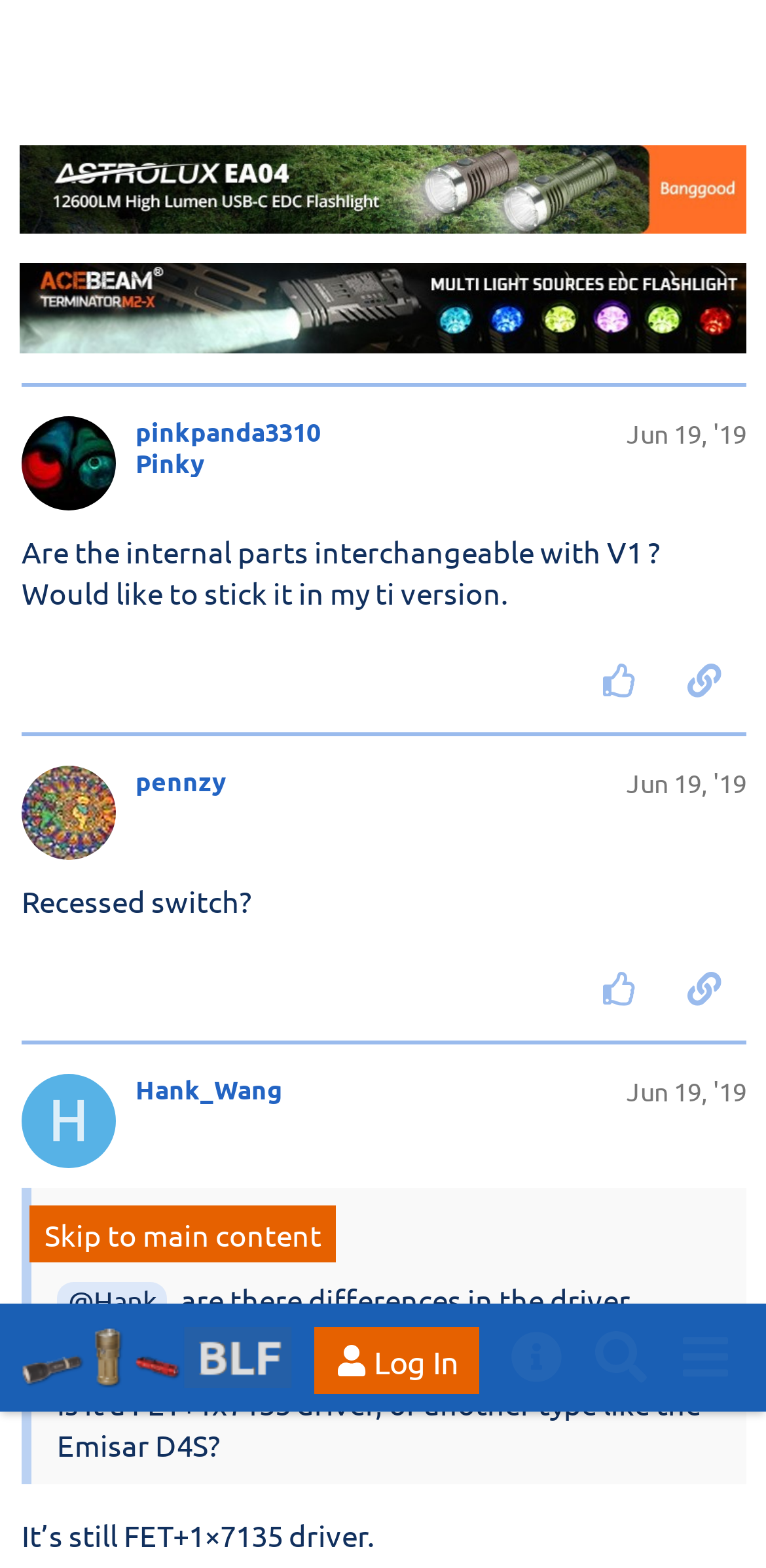What is the name of the forum?
Make sure to answer the question with a detailed and comprehensive explanation.

I determined the answer by looking at the header section of the webpage, where I found a link with the text 'BudgetLightForum.com'. This suggests that the webpage is part of a forum with this name.